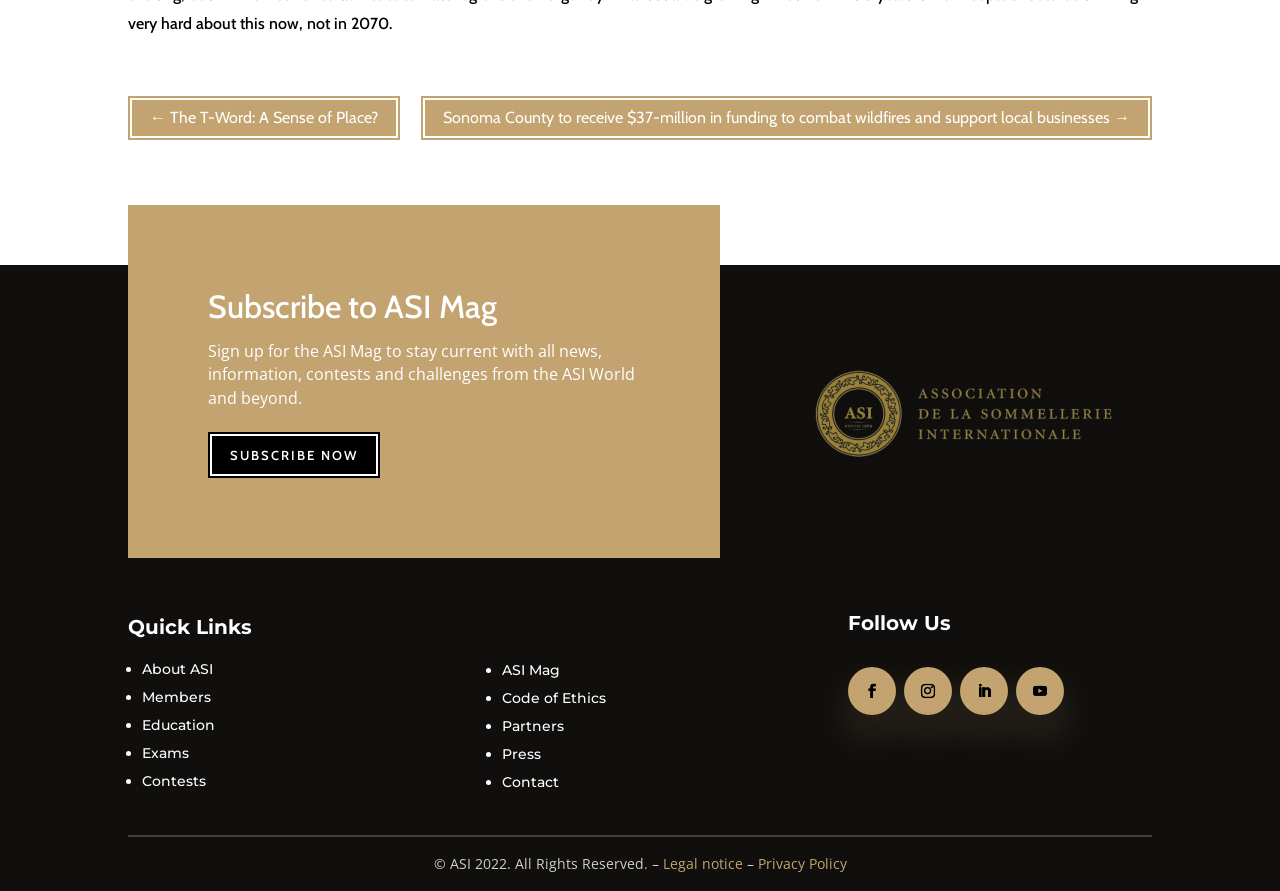Show the bounding box coordinates of the region that should be clicked to follow the instruction: "Subscribe to ASI Mag."

[0.162, 0.484, 0.297, 0.536]